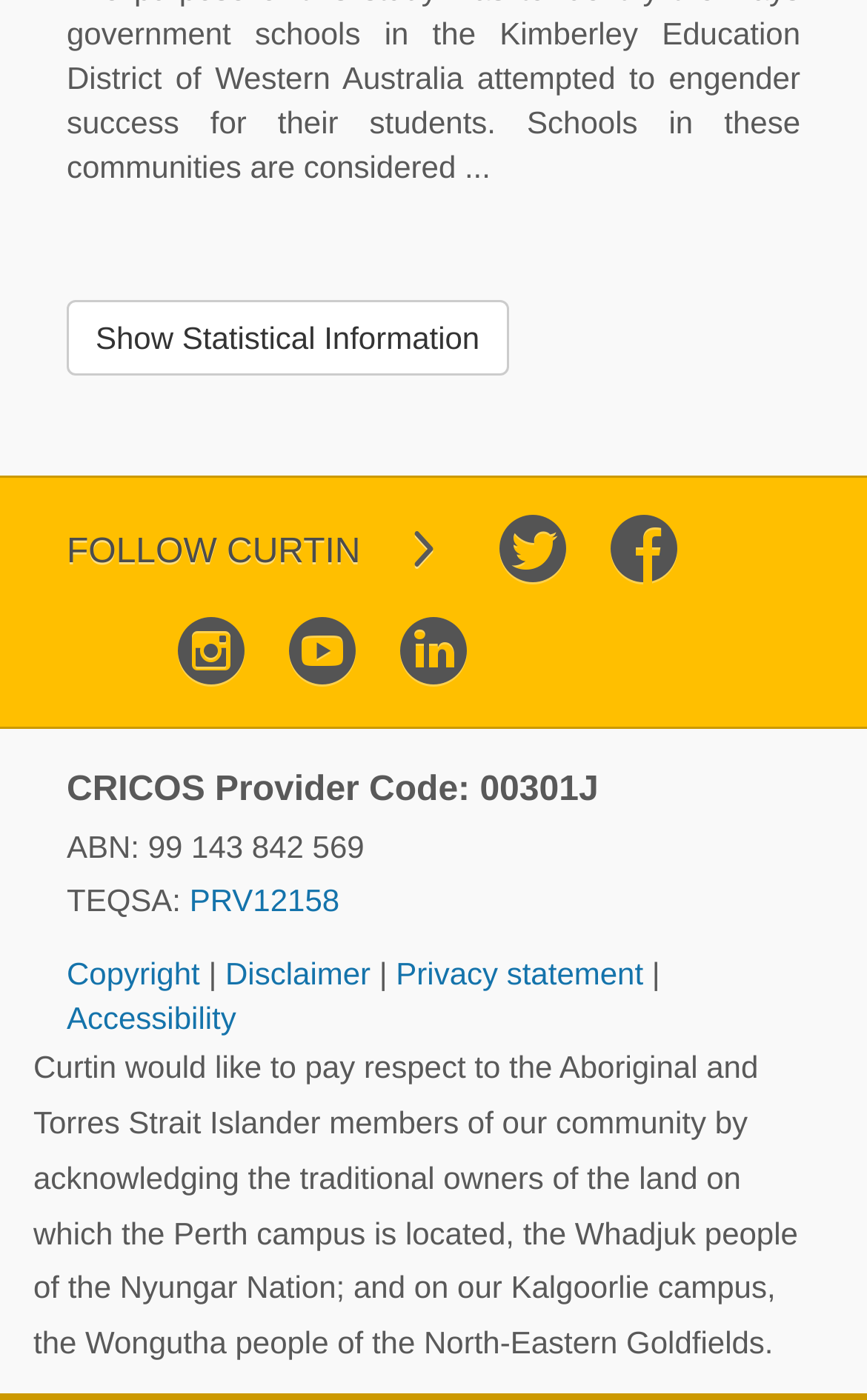Predict the bounding box coordinates for the UI element described as: "08 8556 8544". The coordinates should be four float numbers between 0 and 1, presented as [left, top, right, bottom].

None